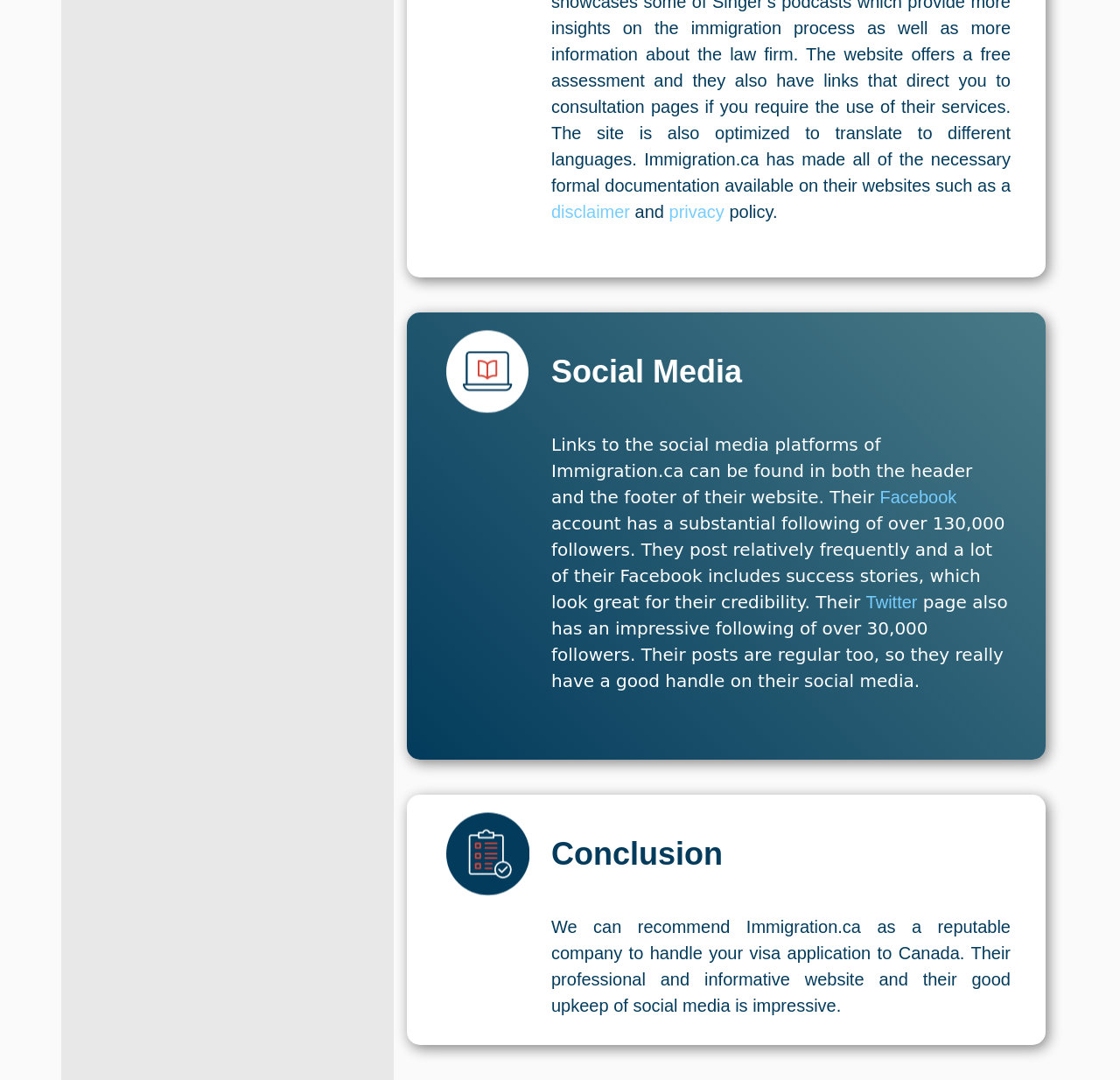What is the recommendation for Immigration.ca?
Look at the image and provide a short answer using one word or a phrase.

reputable company